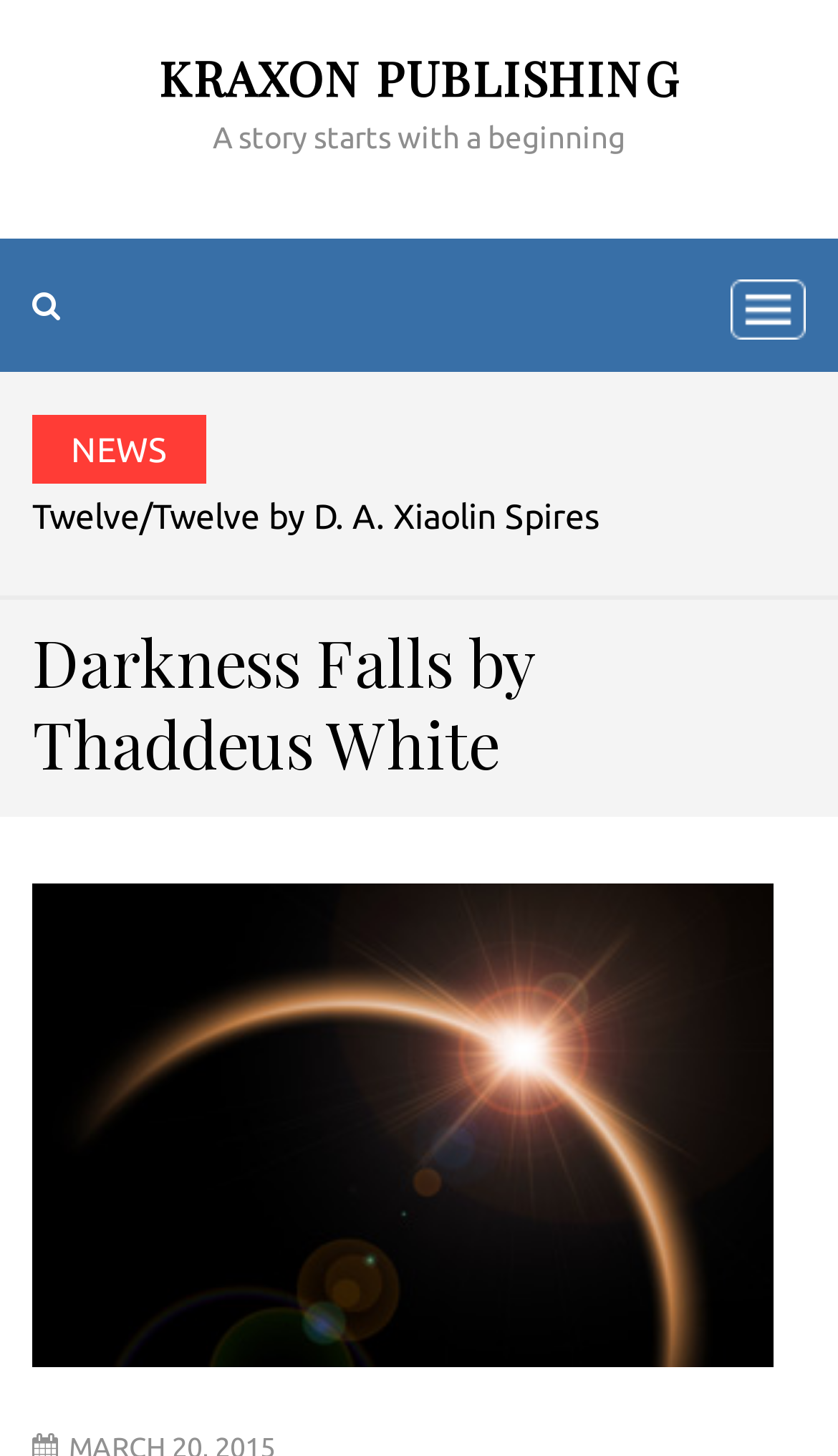What is the first sentence of the book's description?
Provide a comprehensive and detailed answer to the question.

The first sentence of the book's description can be found in the StaticText element below the heading elements. The text content of this element is 'A story starts with a beginning'.